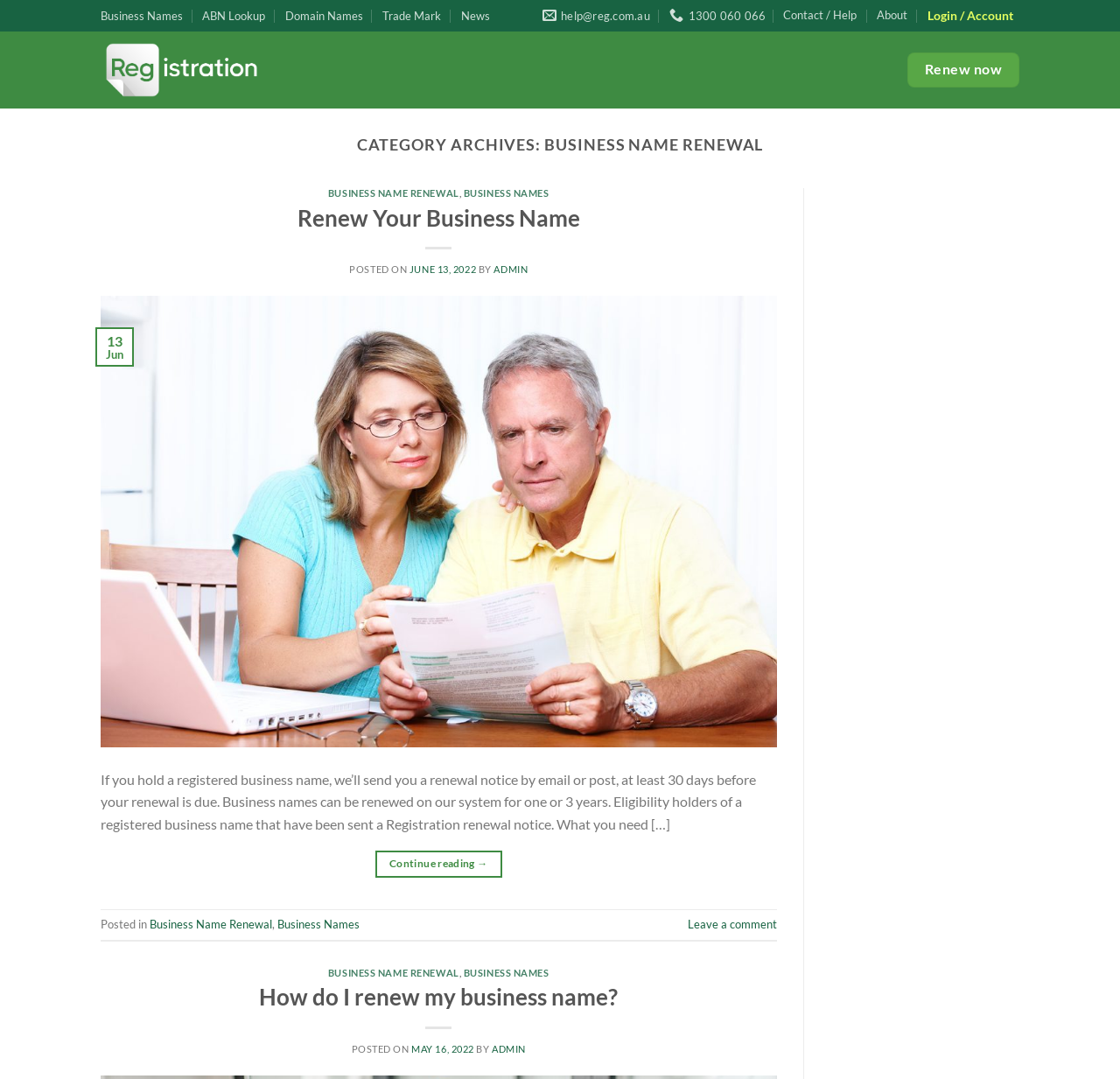Locate the UI element described as follows: "Renew Your Business Name". Return the bounding box coordinates as four float numbers between 0 and 1 in the order [left, top, right, bottom].

[0.265, 0.189, 0.518, 0.214]